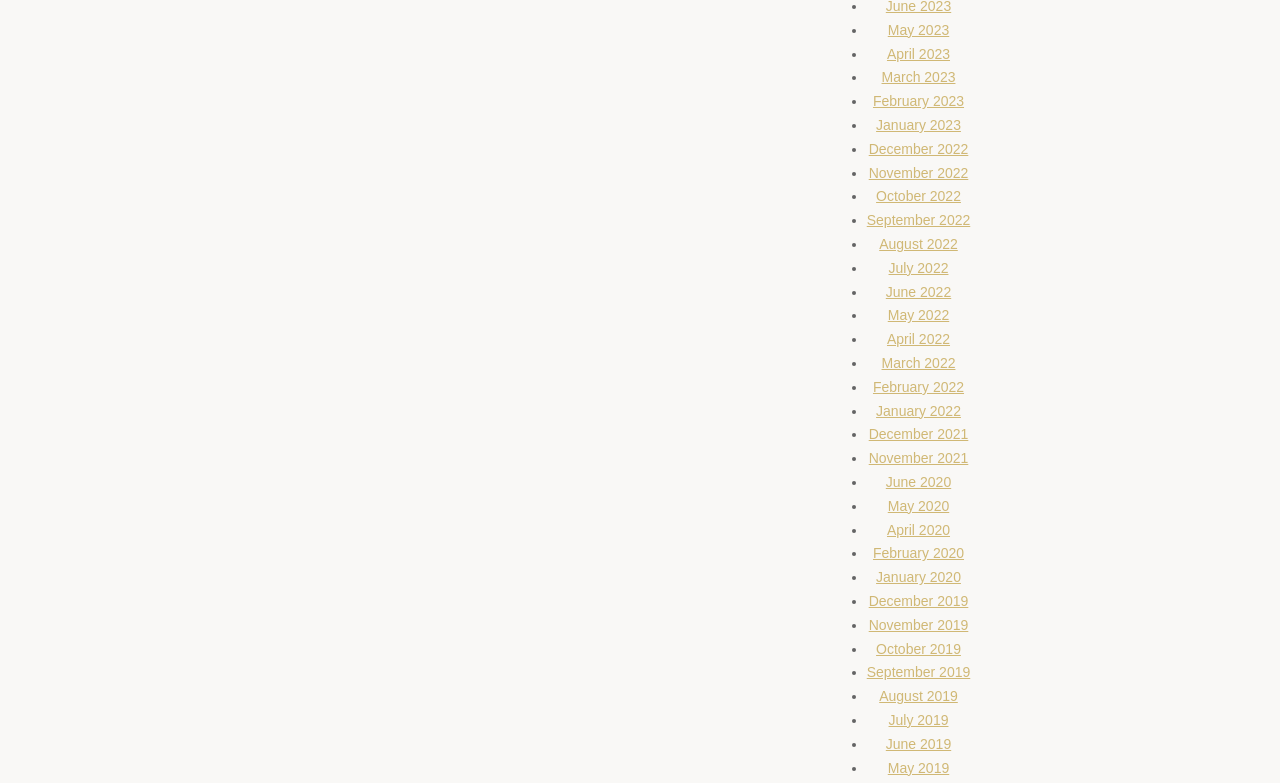Please provide the bounding box coordinates for the element that needs to be clicked to perform the following instruction: "Read more about 'Securing Success How Professional Business Security Firms Protect Your Bottom Line'". The coordinates should be given as four float numbers between 0 and 1, i.e., [left, top, right, bottom].

None